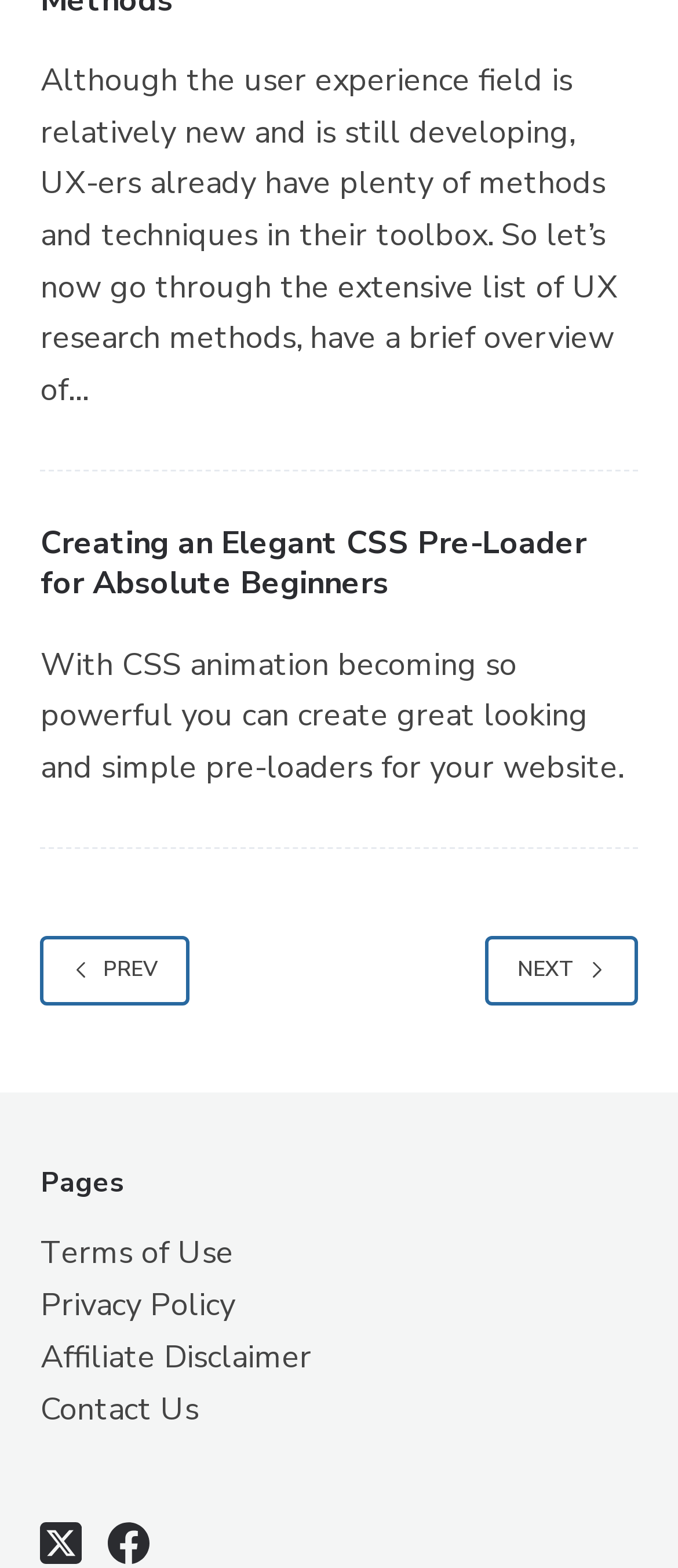What is the topic of the article?
Give a single word or phrase answer based on the content of the image.

UX research methods